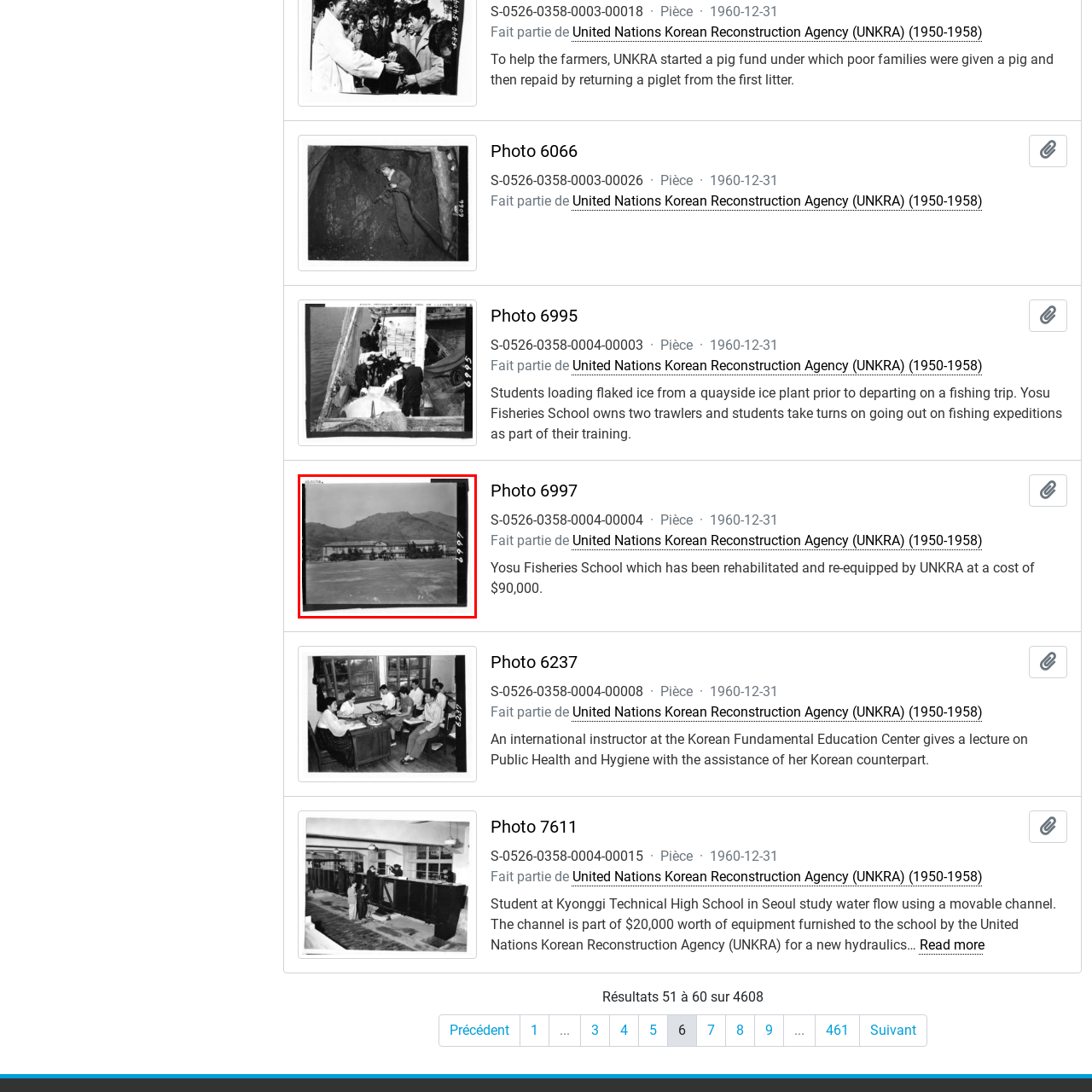Describe in detail what you see in the image highlighted by the red border.

This historical black-and-white photograph captures a building set against a mountainous backdrop. The structure, likely an educational institution or community center, features a long façade with multiple windows and a central entrance flanked by trees, suggesting a welcoming environment. The expansive ground in the foreground adds to the sense of space surrounding the building. This image is part of the collection related to the United Nations Korean Reconstruction Agency (UNKRA), which focused on post-war recovery initiatives in Korea during the 1950s. The photograph is cataloged as "Photo 6066" and was taken on December 31, 1960, providing a glimpse into the historical context of community development and education during that period.